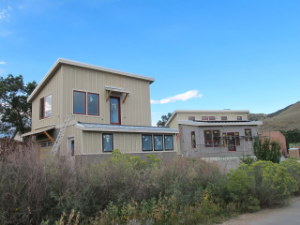How many stories does the building on the left have?
Using the image as a reference, give an elaborate response to the question.

The caption states that the building on the left 'appears to be a two-story structure', implying that it has two stories.